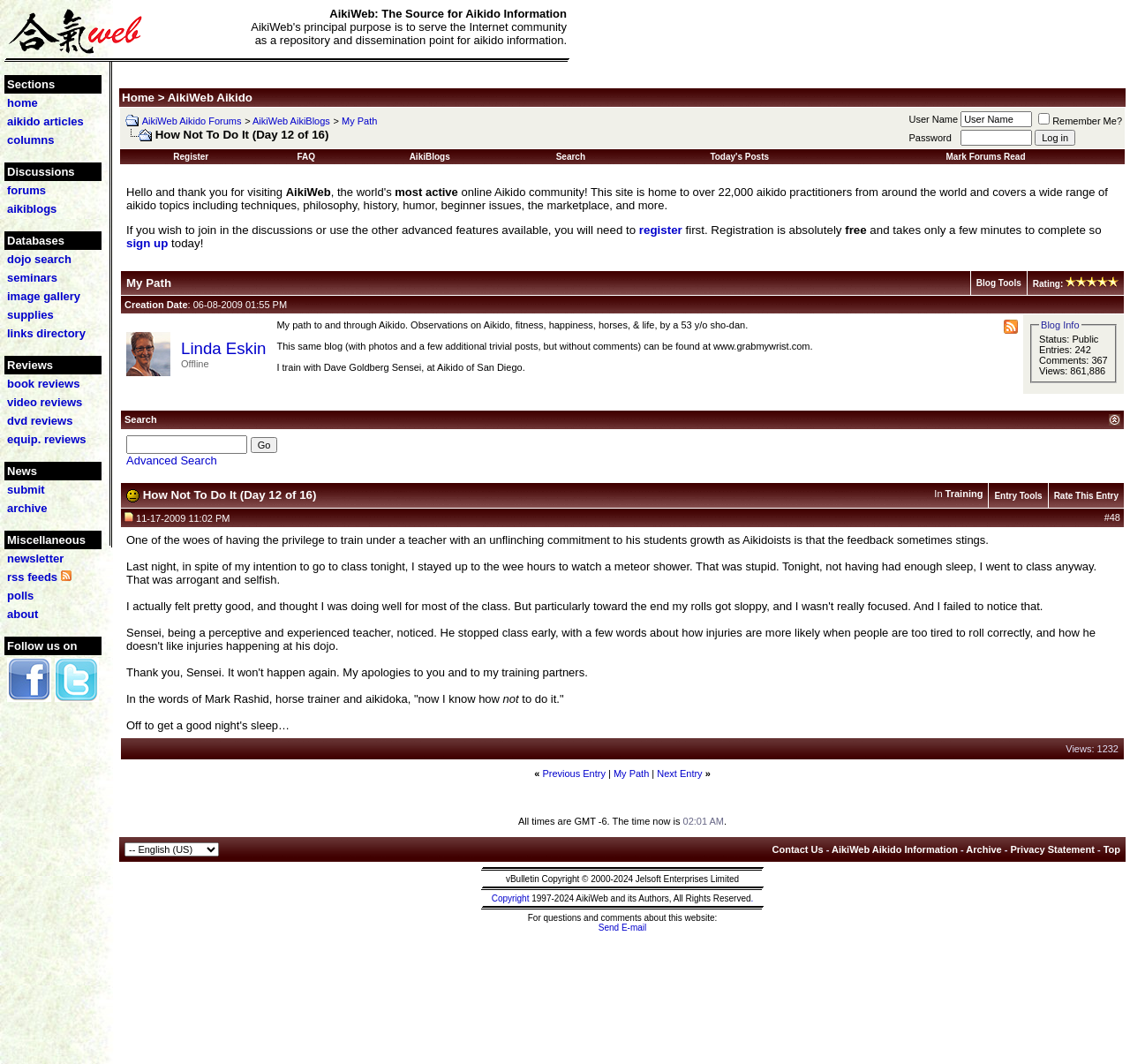Give a short answer using one word or phrase for the question:
What type of reviews are available on the webpage?

Book, Video, DVD, Equip.